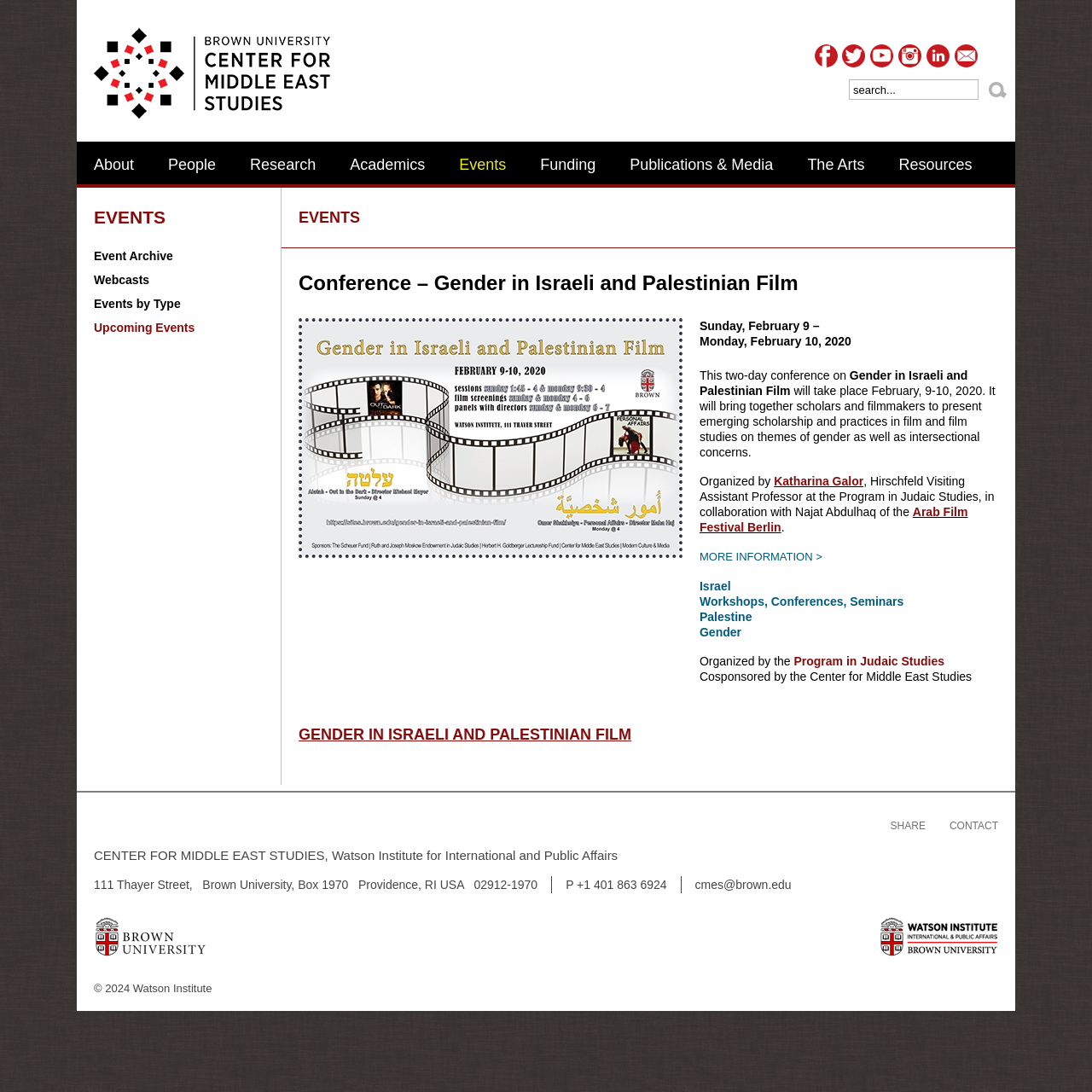Locate the bounding box coordinates of the element's region that should be clicked to carry out the following instruction: "Read about the event poster". The coordinates need to be four float numbers between 0 and 1, i.e., [left, top, right, bottom].

[0.273, 0.291, 0.625, 0.511]